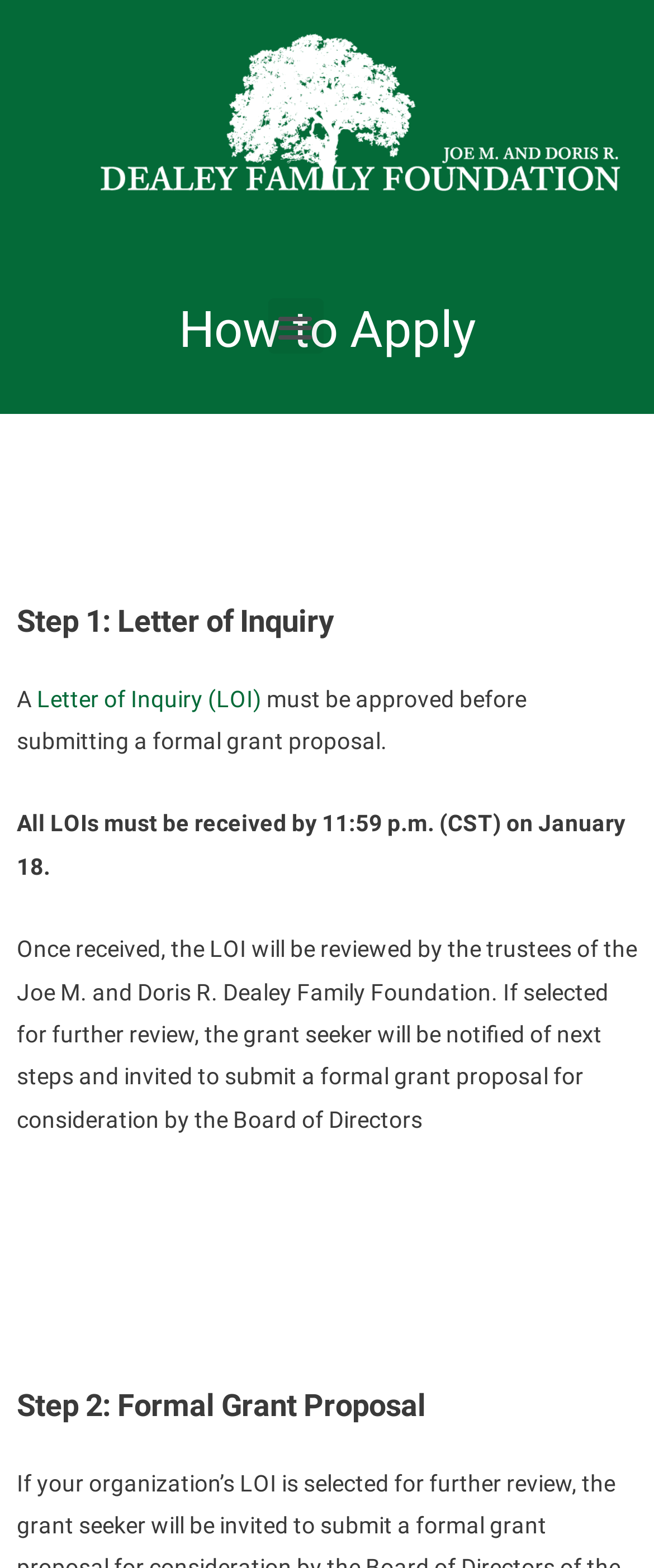Give a detailed account of the webpage's layout and content.

The webpage is about the application process for a grant from the Dealey Family Foundation. At the top, there is a link and a button labeled "Menu Toggle" positioned side by side. Below them, there is a heading that reads "How to Apply". 

Under the "How to Apply" heading, there are two steps outlined. The first step, "Step 1: Letter of Inquiry", is described in detail. It starts with a brief introduction, followed by a link to "Letter of Inquiry (LOI)" and a sentence explaining the purpose of the LOI. Below this, there is a deadline specified for submitting the LOI, which is 11:59 p.m. (CST) on January 18. 

Further down, there is a paragraph explaining the review process of the LOI, including the notification of next steps and the invitation to submit a formal grant proposal if selected. 

The second step, "Step 2: Formal Grant Proposal", is mentioned below, but its details are not provided on this page.